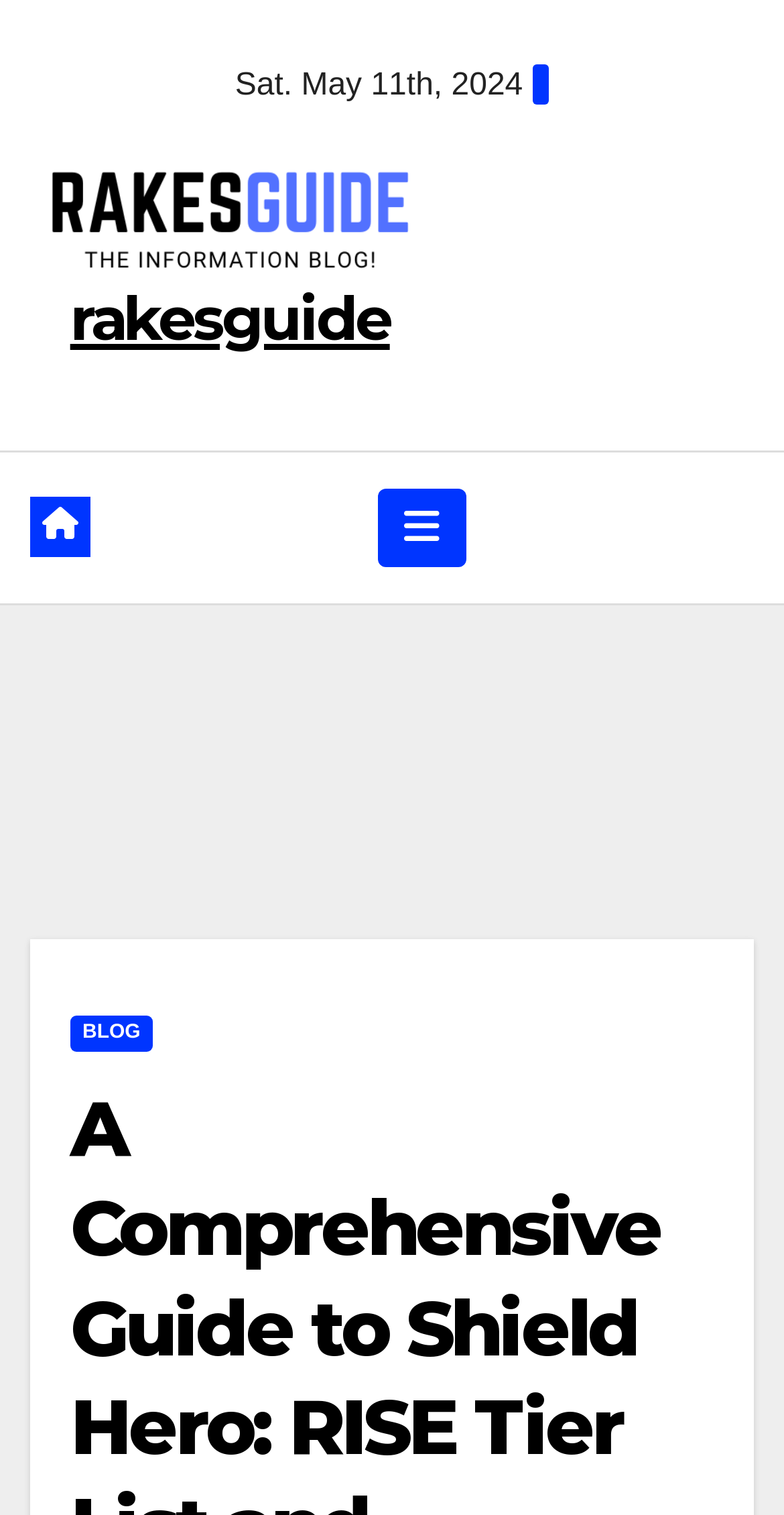From the element description: "Privacy Policy", extract the bounding box coordinates of the UI element. The coordinates should be expressed as four float numbers between 0 and 1, in the order [left, top, right, bottom].

None